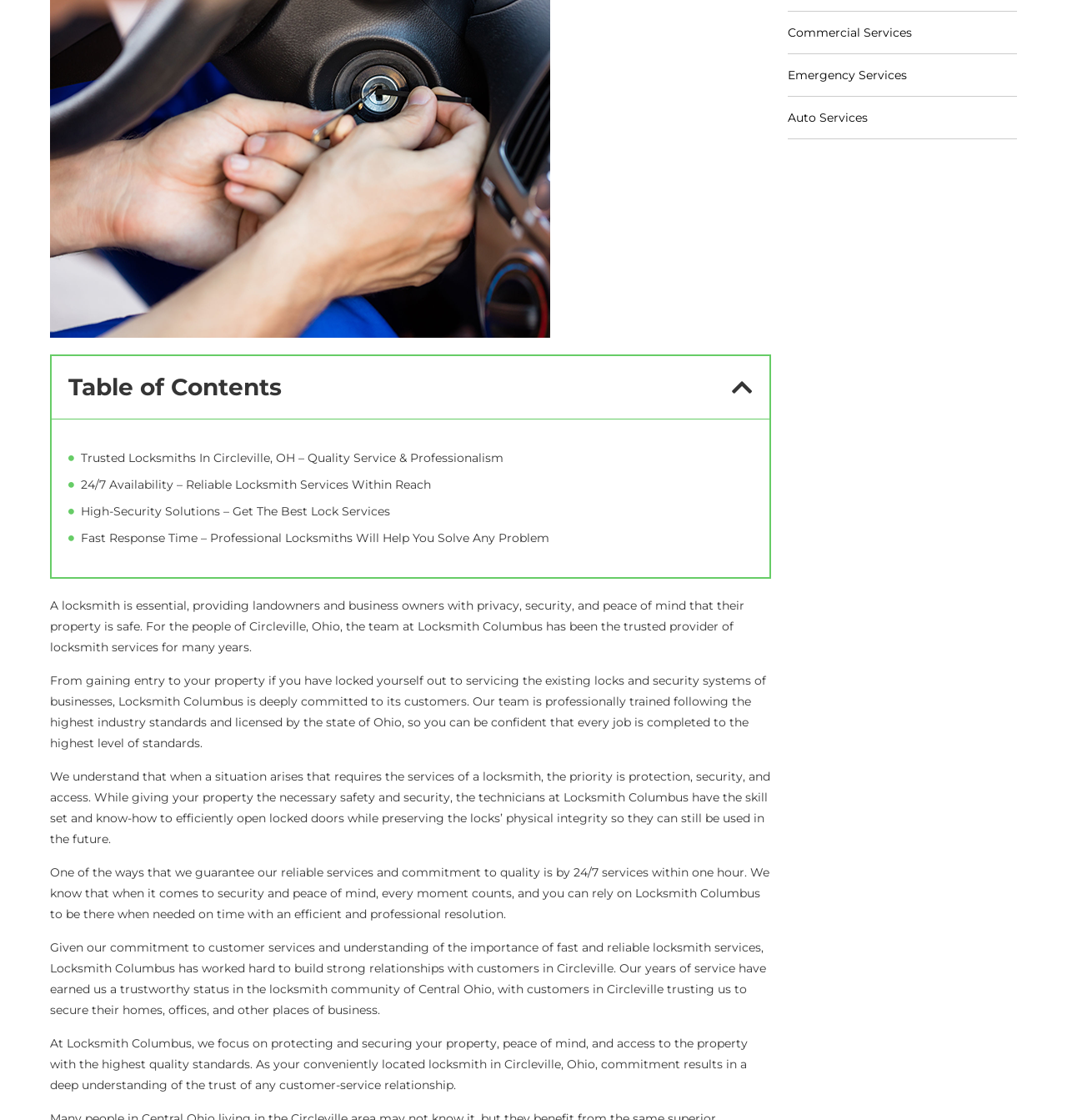Locate the bounding box of the UI element based on this description: "Locksmith Columbus". Provide four float numbers between 0 and 1 as [left, top, right, bottom].

[0.528, 0.705, 0.645, 0.719]